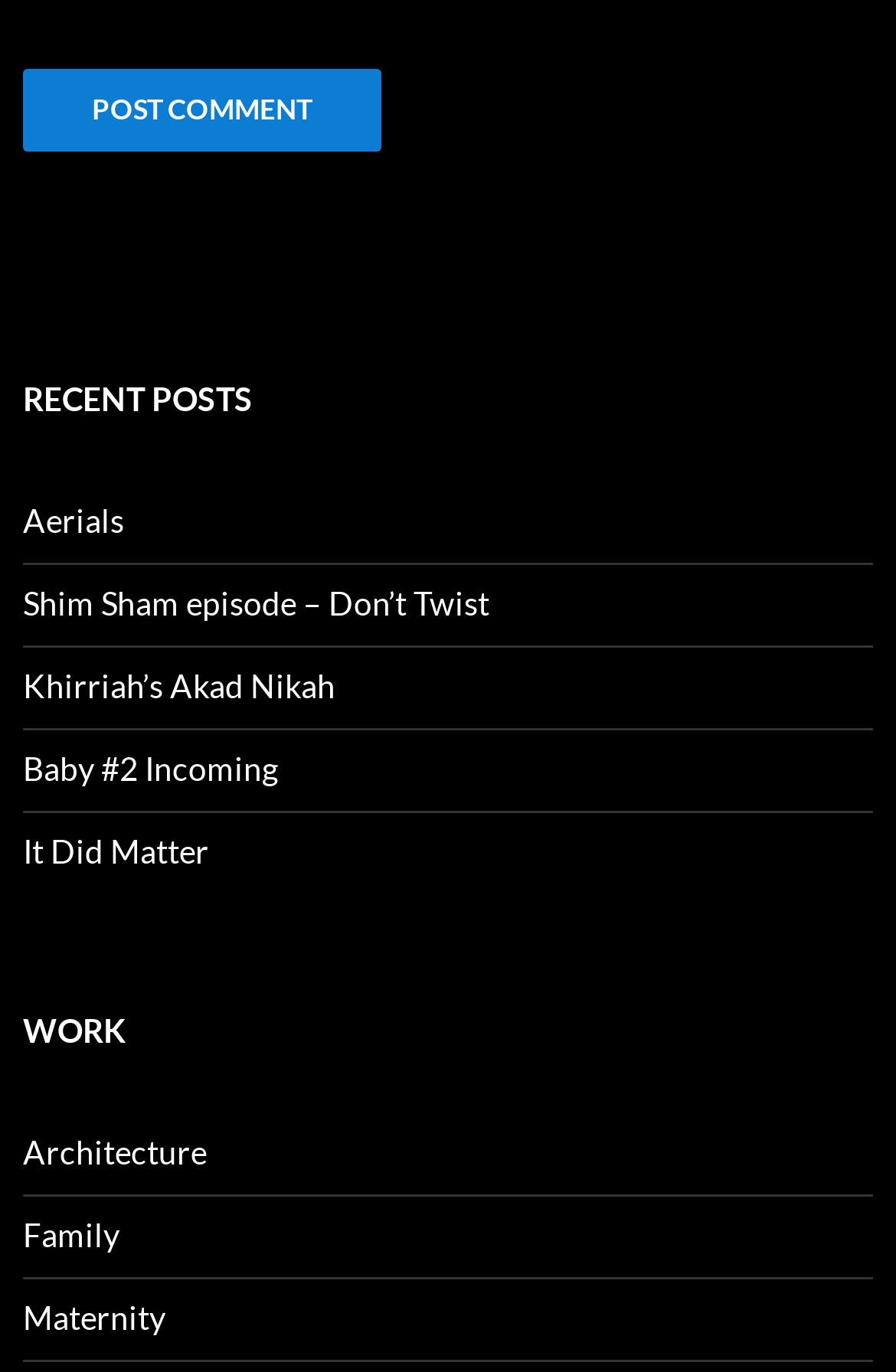Identify the bounding box of the UI element that matches this description: "Aerials".

[0.026, 0.365, 0.138, 0.393]